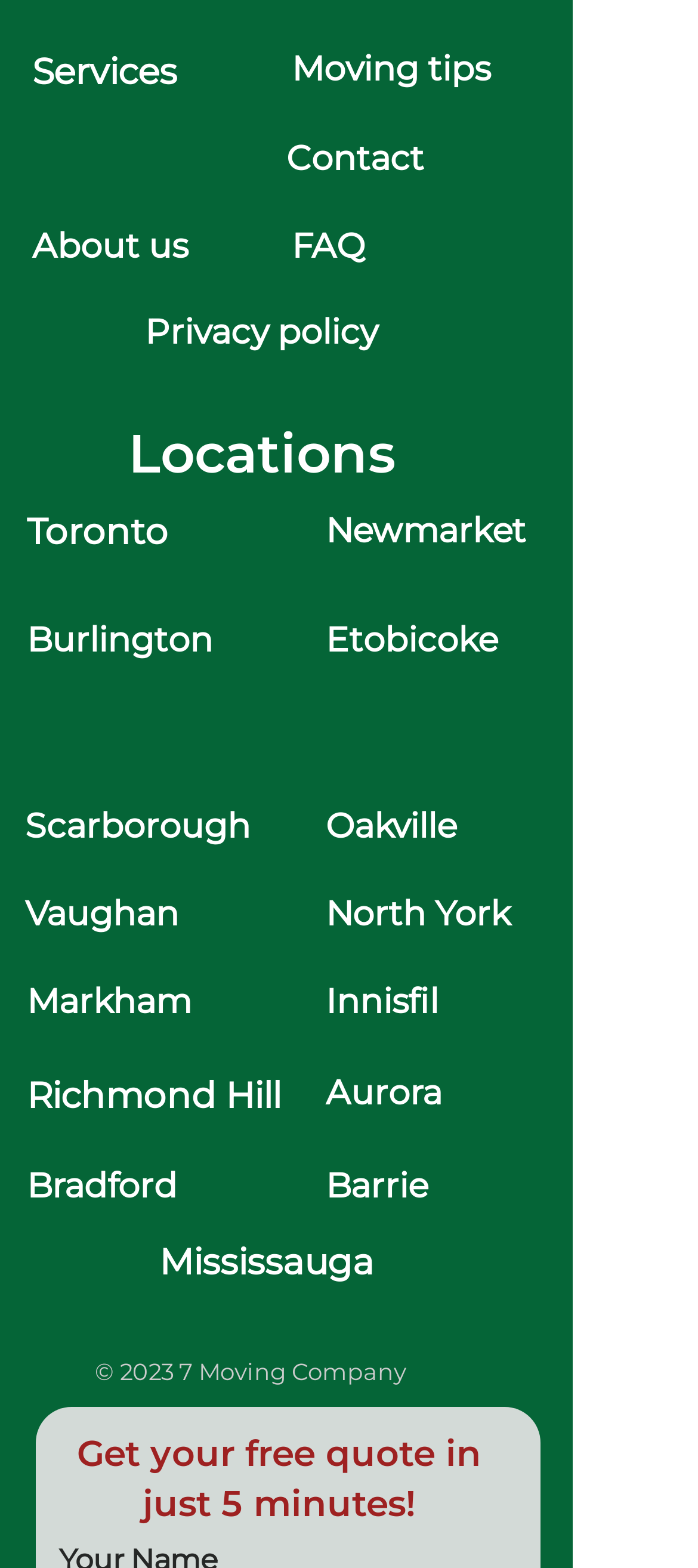Using floating point numbers between 0 and 1, provide the bounding box coordinates in the format (top-left x, top-left y, bottom-right x, bottom-right y). Locate the UI element described here: Scarborough

[0.036, 0.514, 0.359, 0.54]